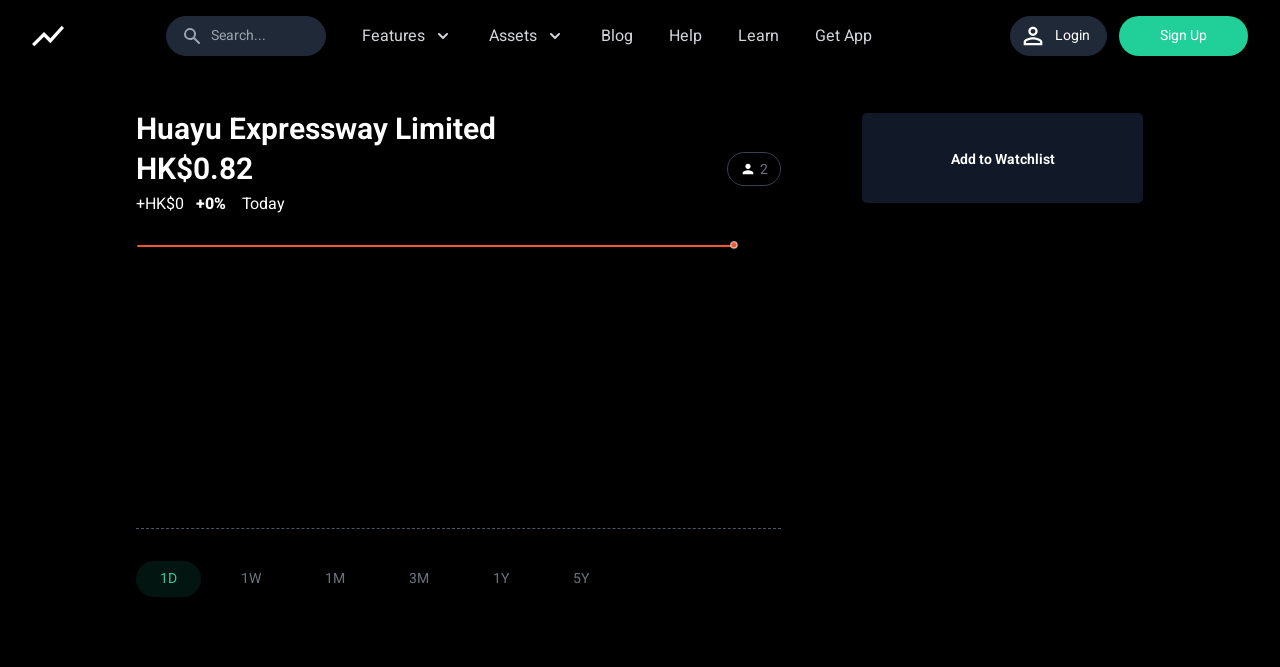Pinpoint the bounding box coordinates of the area that must be clicked to complete this instruction: "Search for something".

None